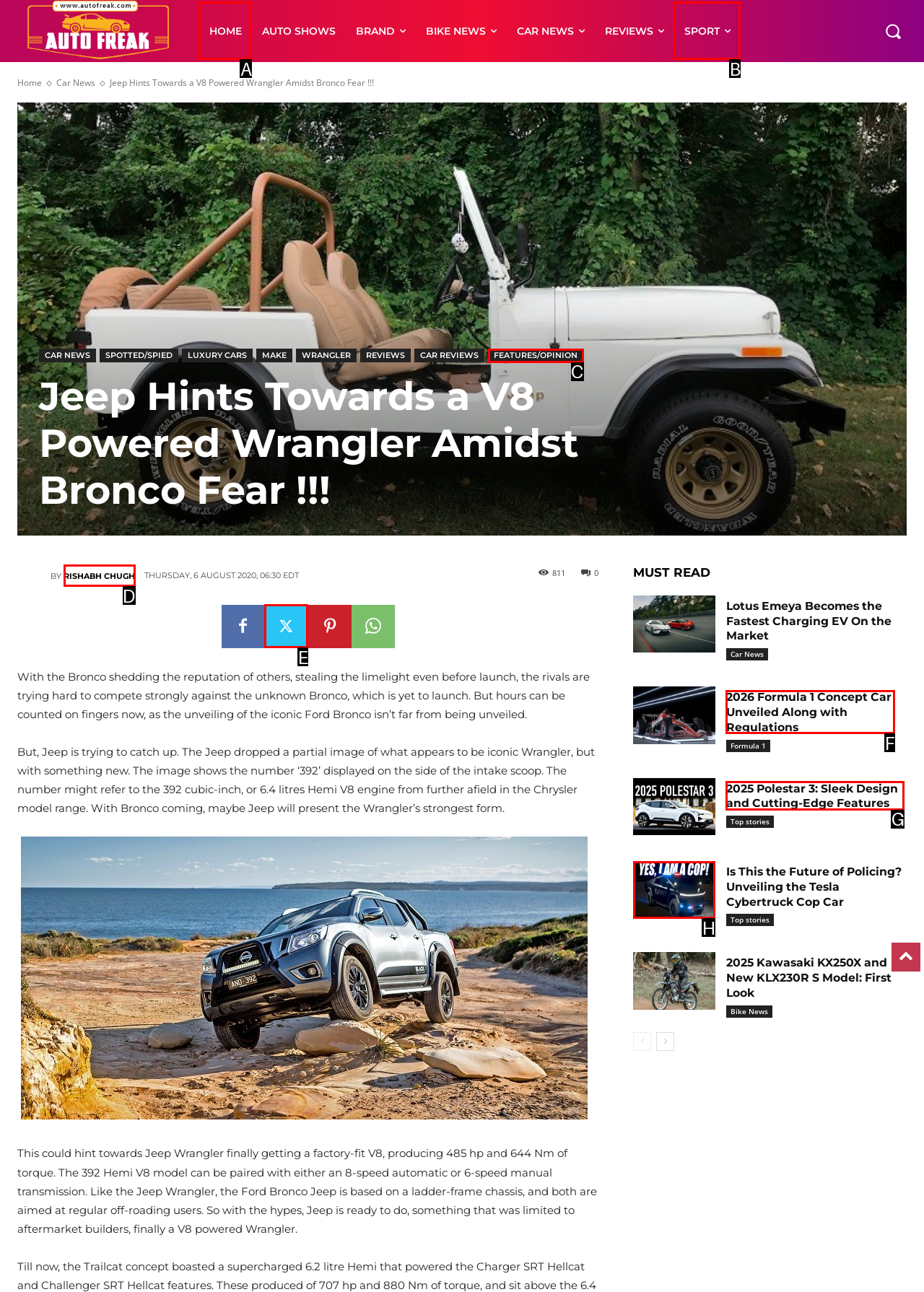Match the HTML element to the description: Rishabh Chugh. Answer with the letter of the correct option from the provided choices.

D